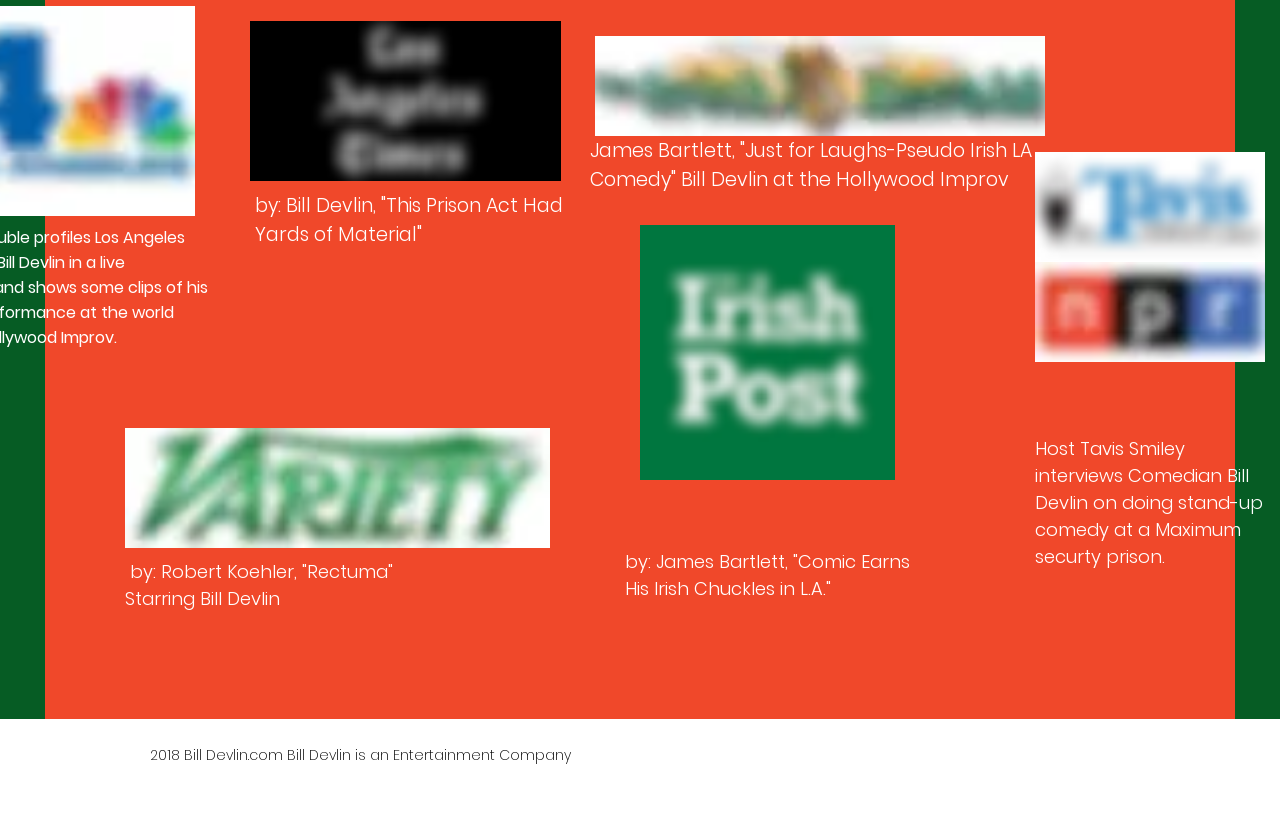Using the element description provided, determine the bounding box coordinates in the format (top-left x, top-left y, bottom-right x, bottom-right y). Ensure that all values are floating point numbers between 0 and 1. Element description: aria-label="Black Instagram Icon"

[0.859, 0.893, 0.876, 0.92]